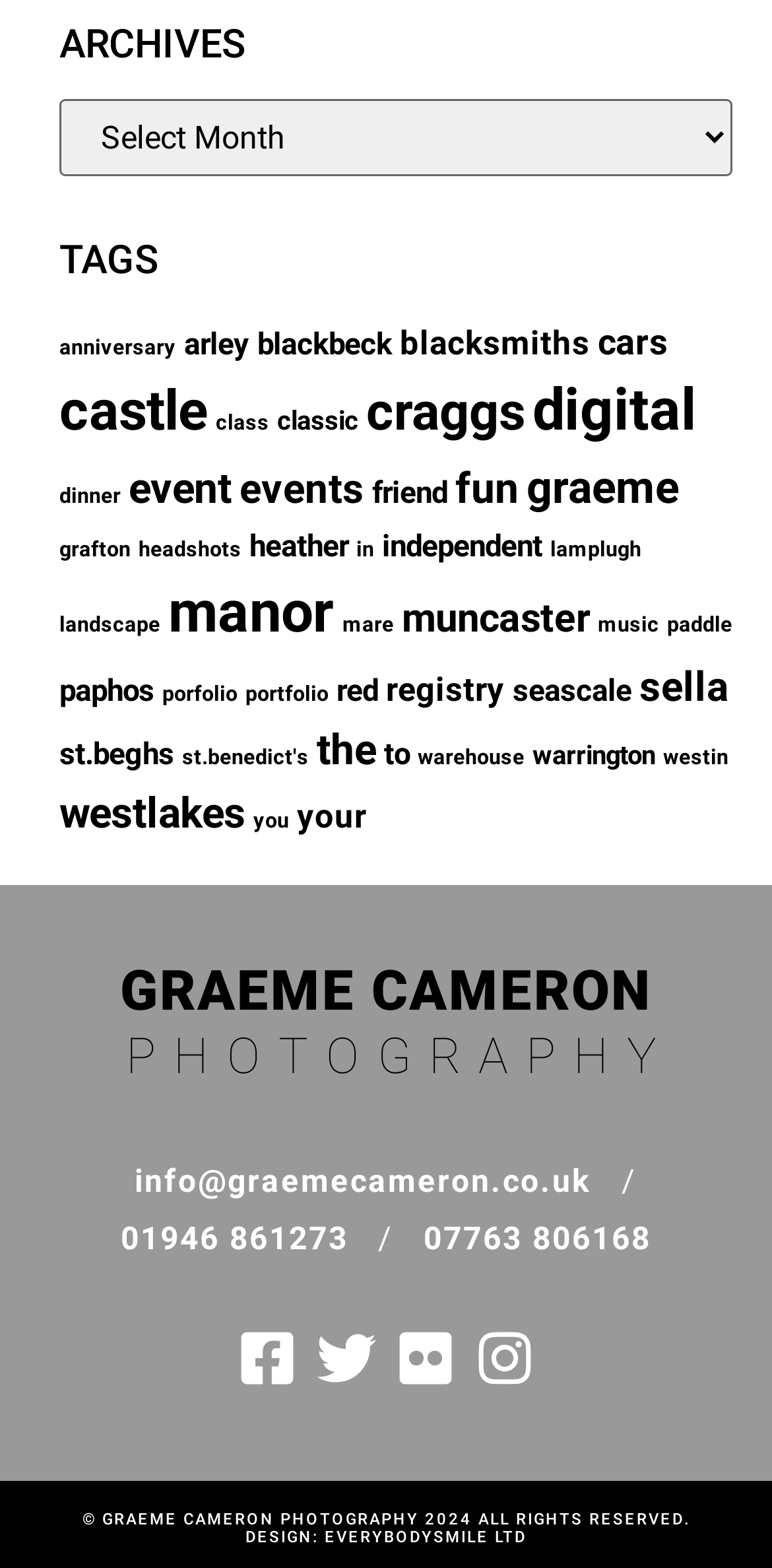Please find the bounding box coordinates of the element's region to be clicked to carry out this instruction: "Contact Graeme Cameron via email".

[0.174, 0.736, 0.767, 0.773]